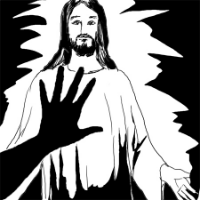What is the significance of Jesus' outstretched arms?
Identify the answer in the screenshot and reply with a single word or phrase.

Acceptance and invitation